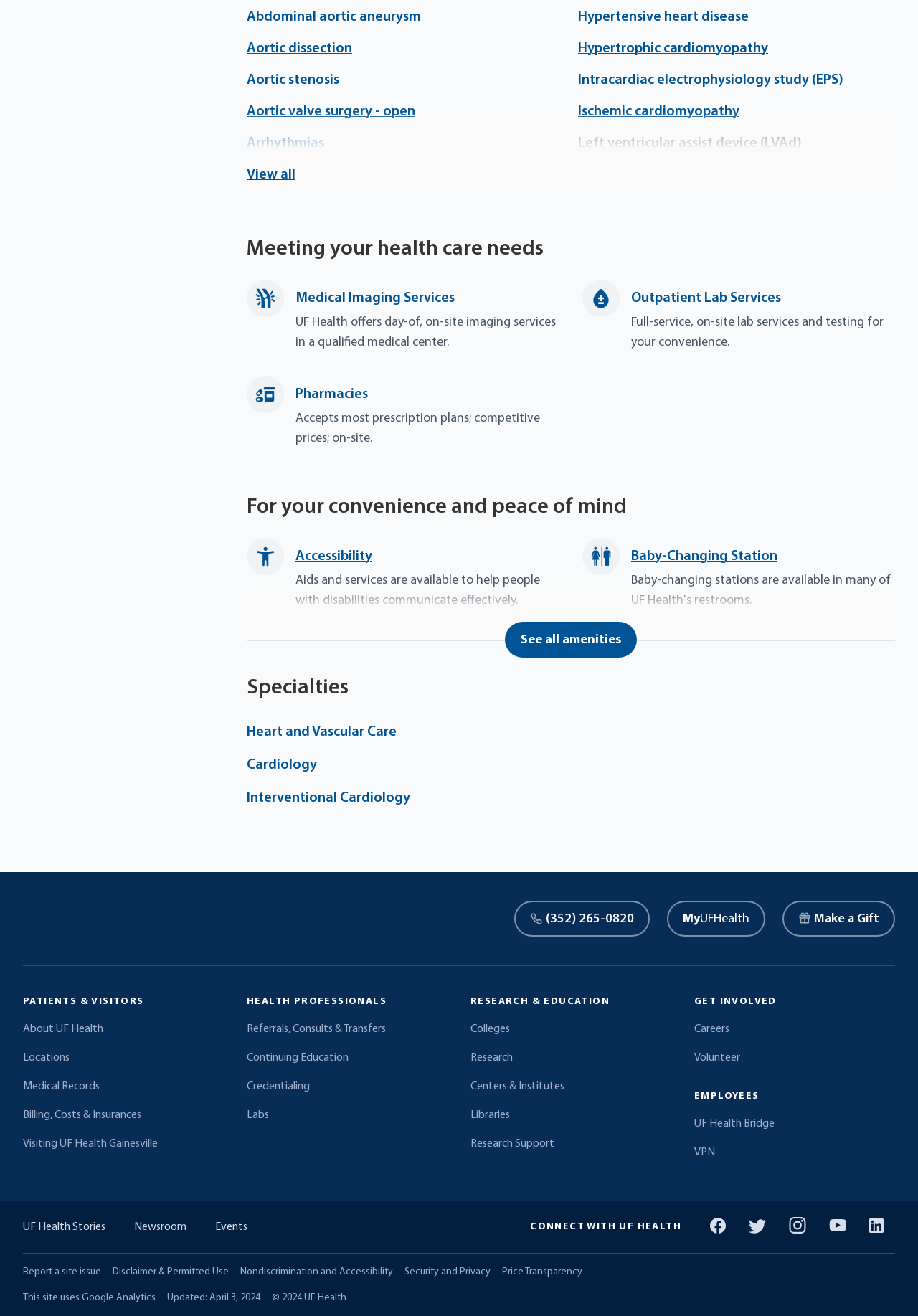Please determine the bounding box coordinates of the element's region to click in order to carry out the following instruction: "View all". The coordinates should be four float numbers between 0 and 1, i.e., [left, top, right, bottom].

[0.269, 0.121, 0.322, 0.145]